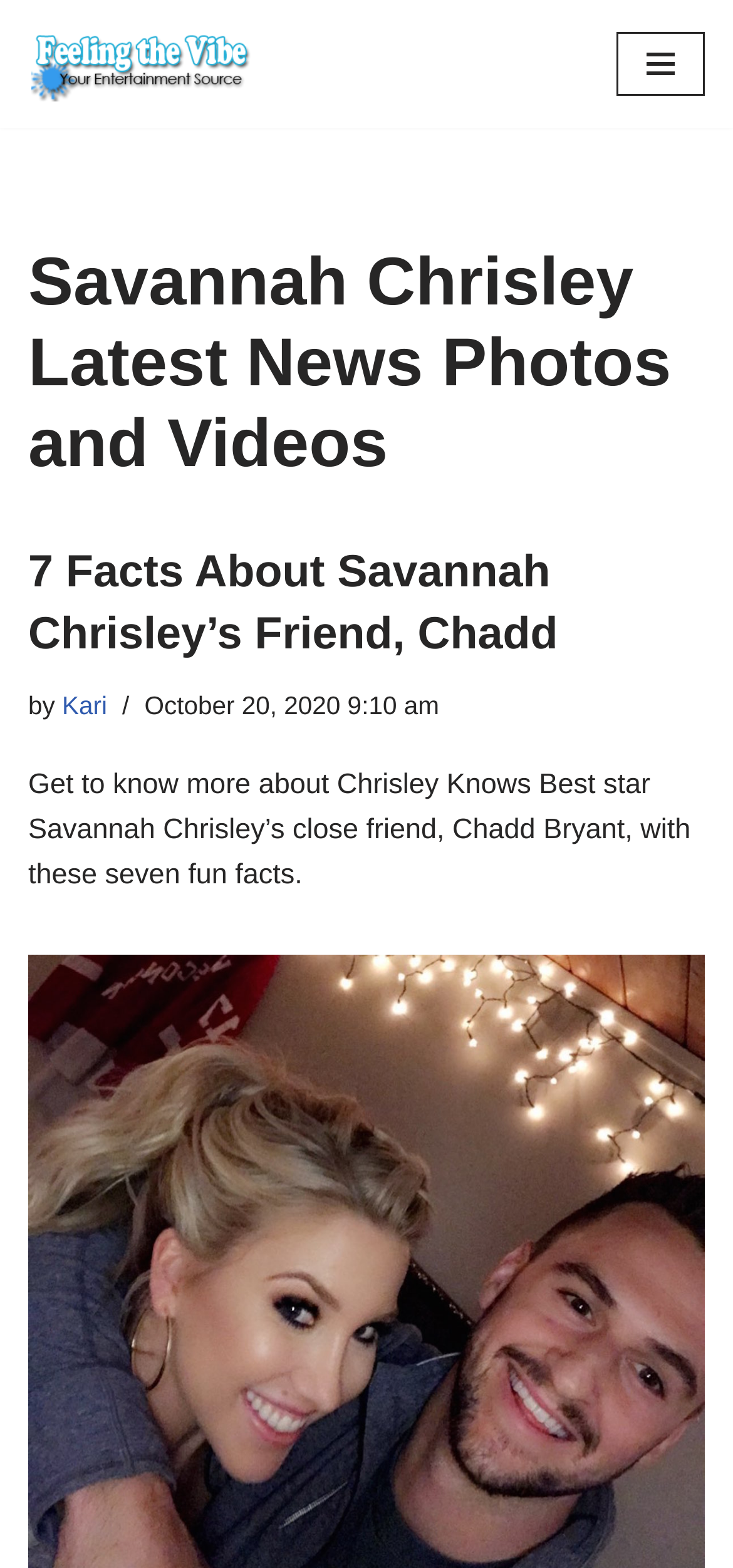What is the topic of the article?
We need a detailed and meticulous answer to the question.

I found the topic of the article by looking at the heading element with the text '7 Facts About Savannah Chrisley’s Friend, Chadd' and the surrounding text which provides more information about Chadd.